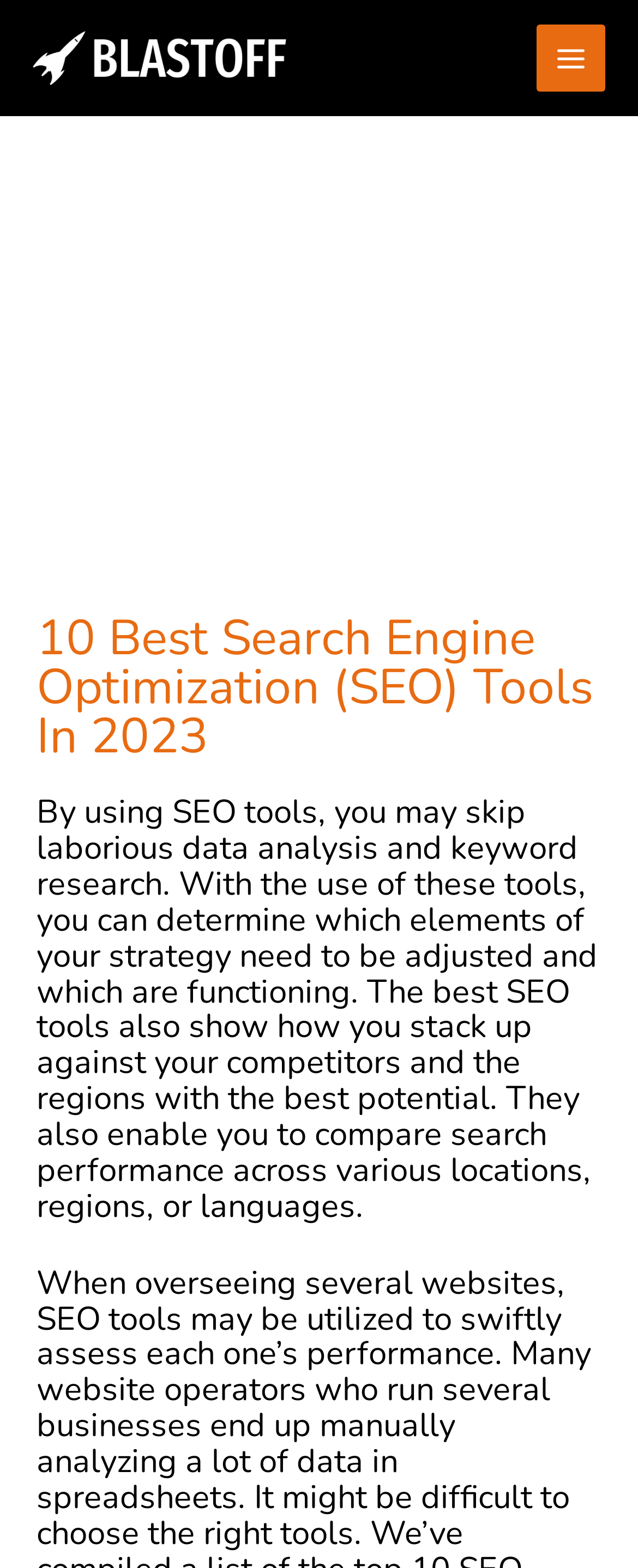Identify and provide the bounding box coordinates of the UI element described: "alt="We Build Websites For Startups"". The coordinates should be formatted as [left, top, right, bottom], with each number being a float between 0 and 1.

[0.051, 0.025, 0.449, 0.046]